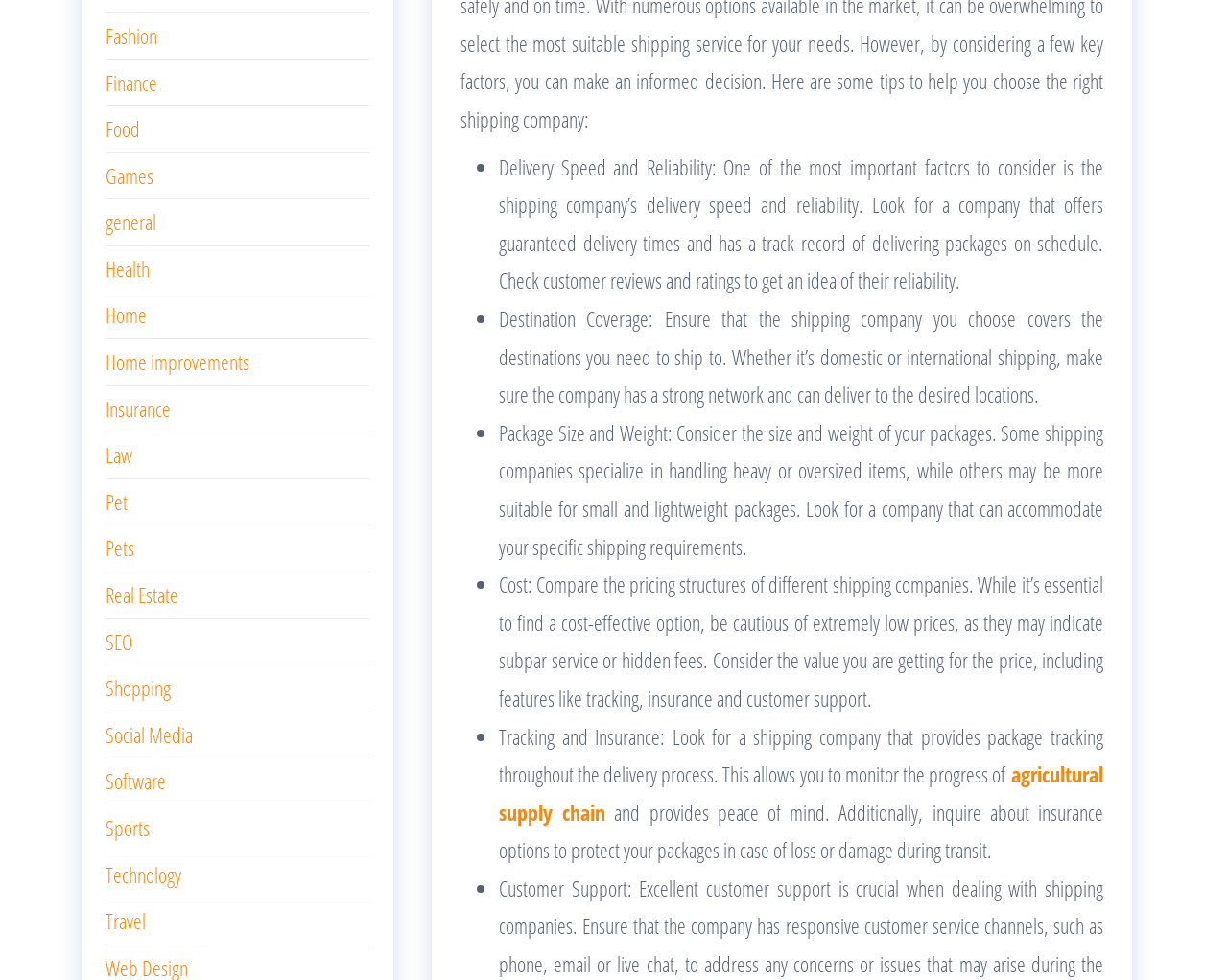Determine the bounding box coordinates of the clickable element necessary to fulfill the instruction: "Click on 'agricultural supply chain'". Provide the coordinates as four float numbers within the 0 to 1 range, i.e., [left, top, right, bottom].

[0.406, 0.775, 0.898, 0.843]